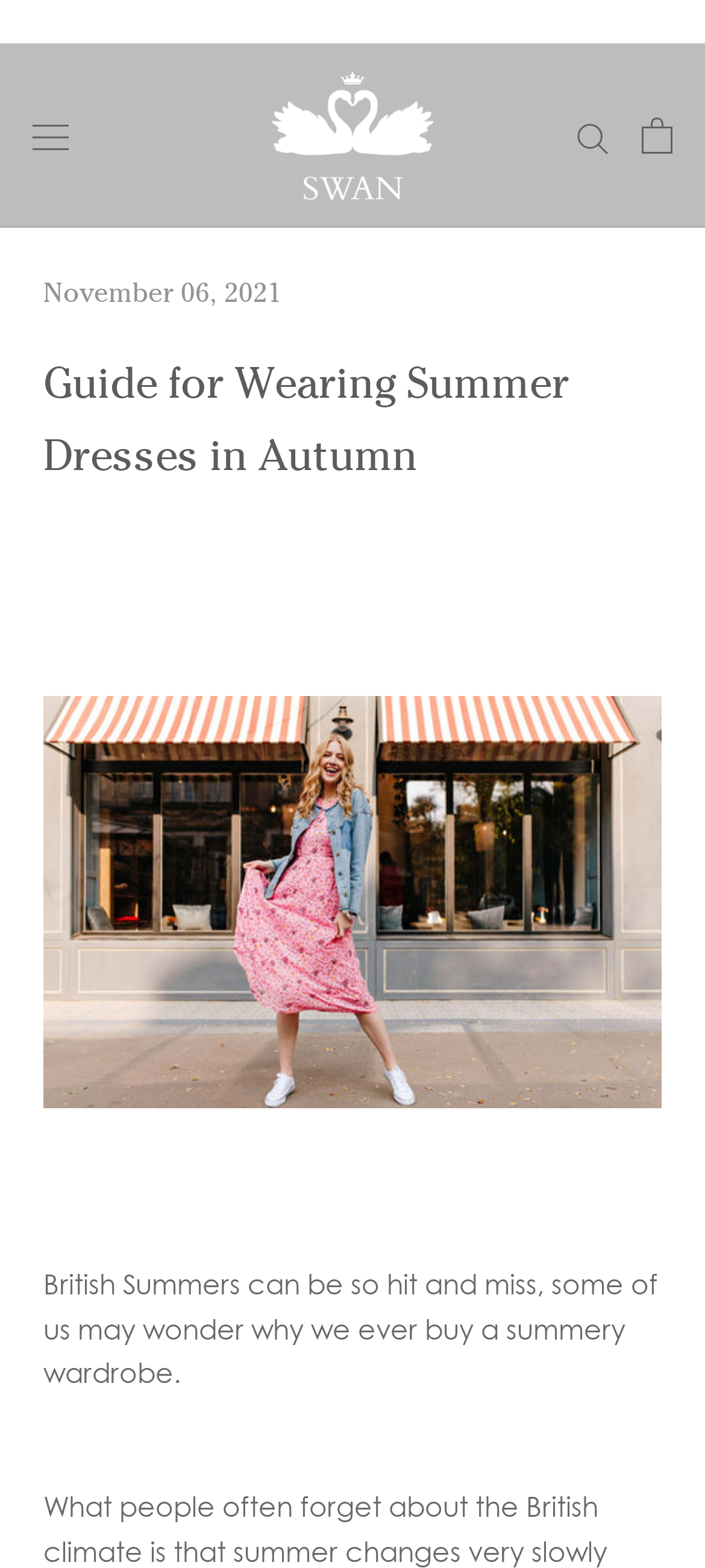Construct a comprehensive description capturing every detail on the webpage.

The webpage is a guide for wearing summer dresses in autumn, specifically from SWAN Boutique Worcester. At the top left corner, there is a button to open navigation. Next to it, on the top center, is a link to SWAN Boutique Worcester, accompanied by an image of the same name. On the top right corner, there are two links: "Search" and "Open cart". 

When the "Open cart" link is expanded, a header section appears below it, spanning almost the entire width of the page. Within this section, there is a date "November 06, 2021" on the top left, followed by a heading "Guide for Wearing Summer Dresses in Autumn" that occupies the majority of the header section. Below the date, there is a brief paragraph of text that reads "British Summers can be so hit and miss, some of us may wonder why we ever buy a summery wardrobe."